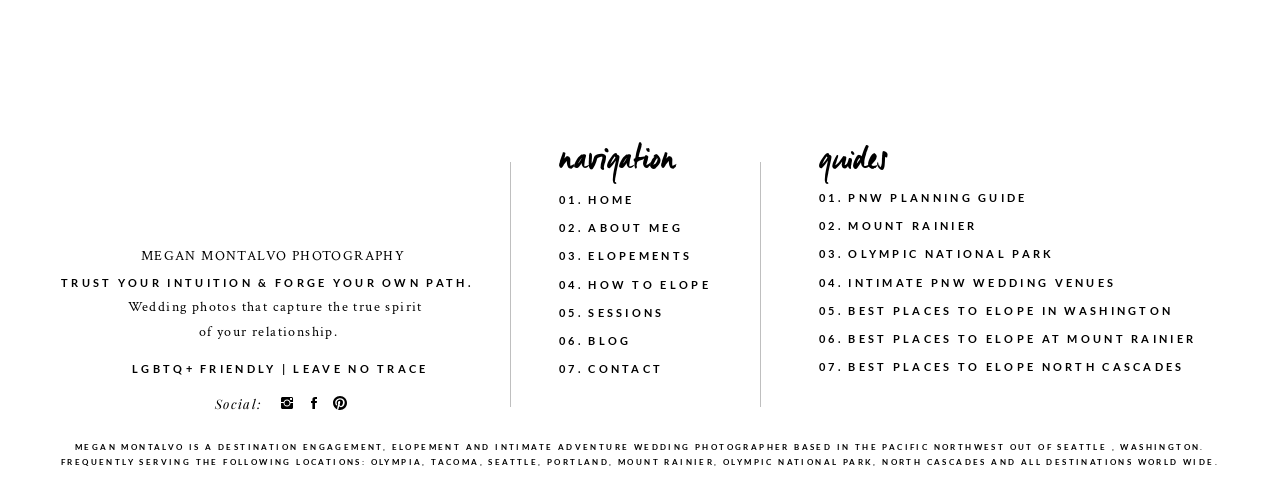Please specify the bounding box coordinates for the clickable region that will help you carry out the instruction: "Click on the 'CONTACT' link".

[0.437, 0.75, 0.566, 0.79]